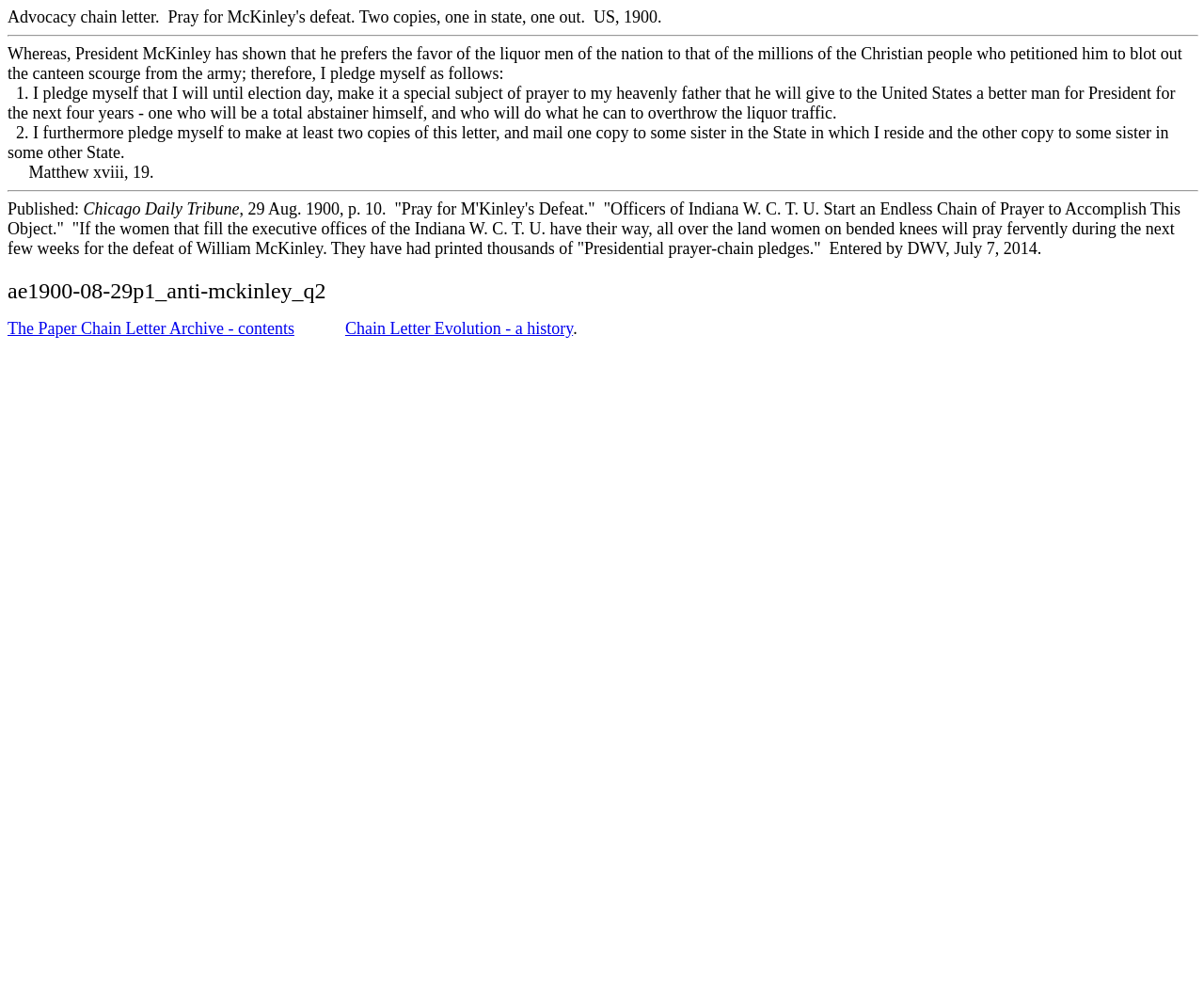What is the source of the published article?
Could you please answer the question thoroughly and with as much detail as possible?

The published article is from the Chicago Daily Tribune, as indicated by the text 'Published: Chicago Daily Tribune, 29 Aug. 1900, p. 10'.